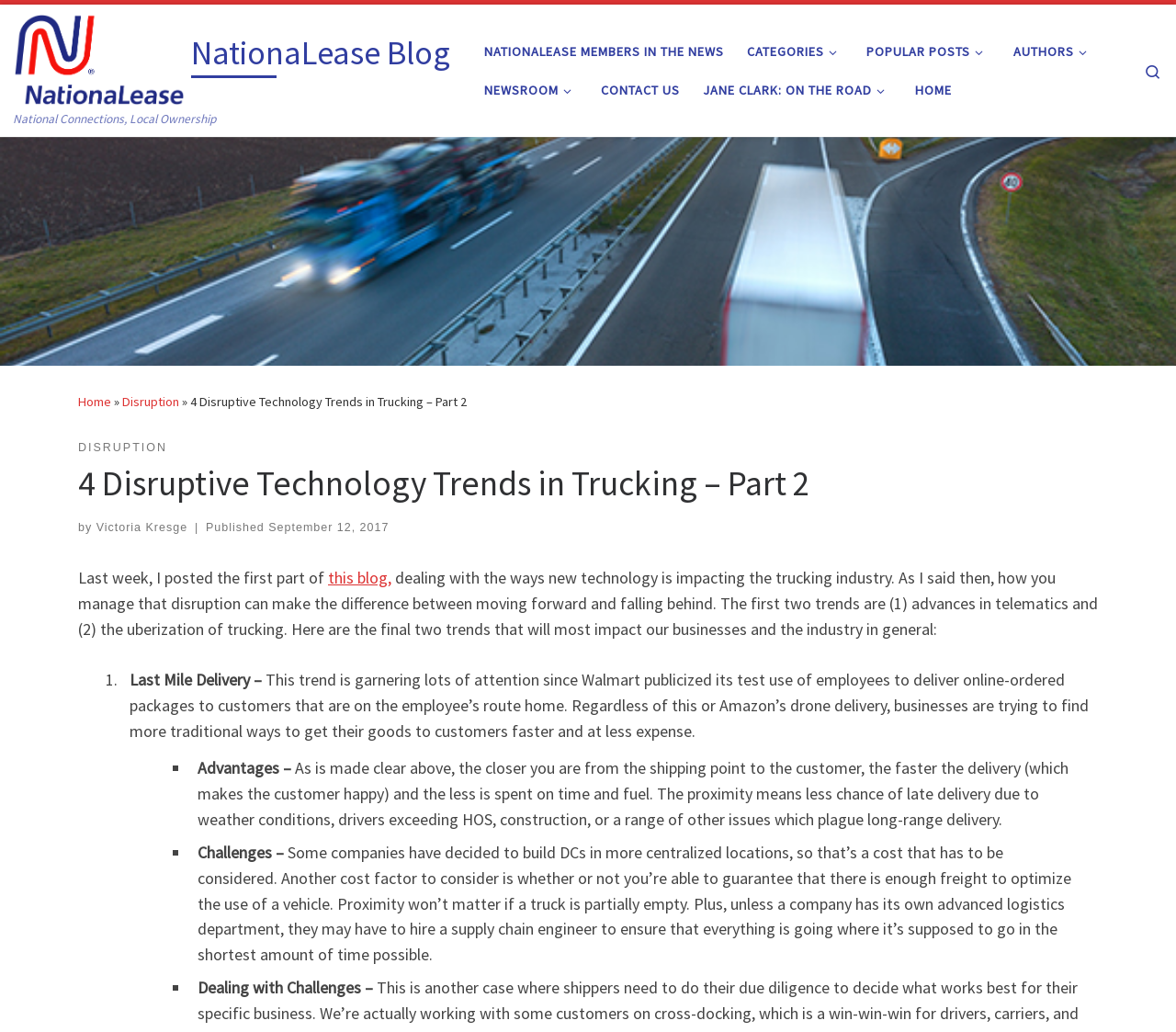What is the advantage of last mile delivery? Based on the screenshot, please respond with a single word or phrase.

Faster delivery and less expense